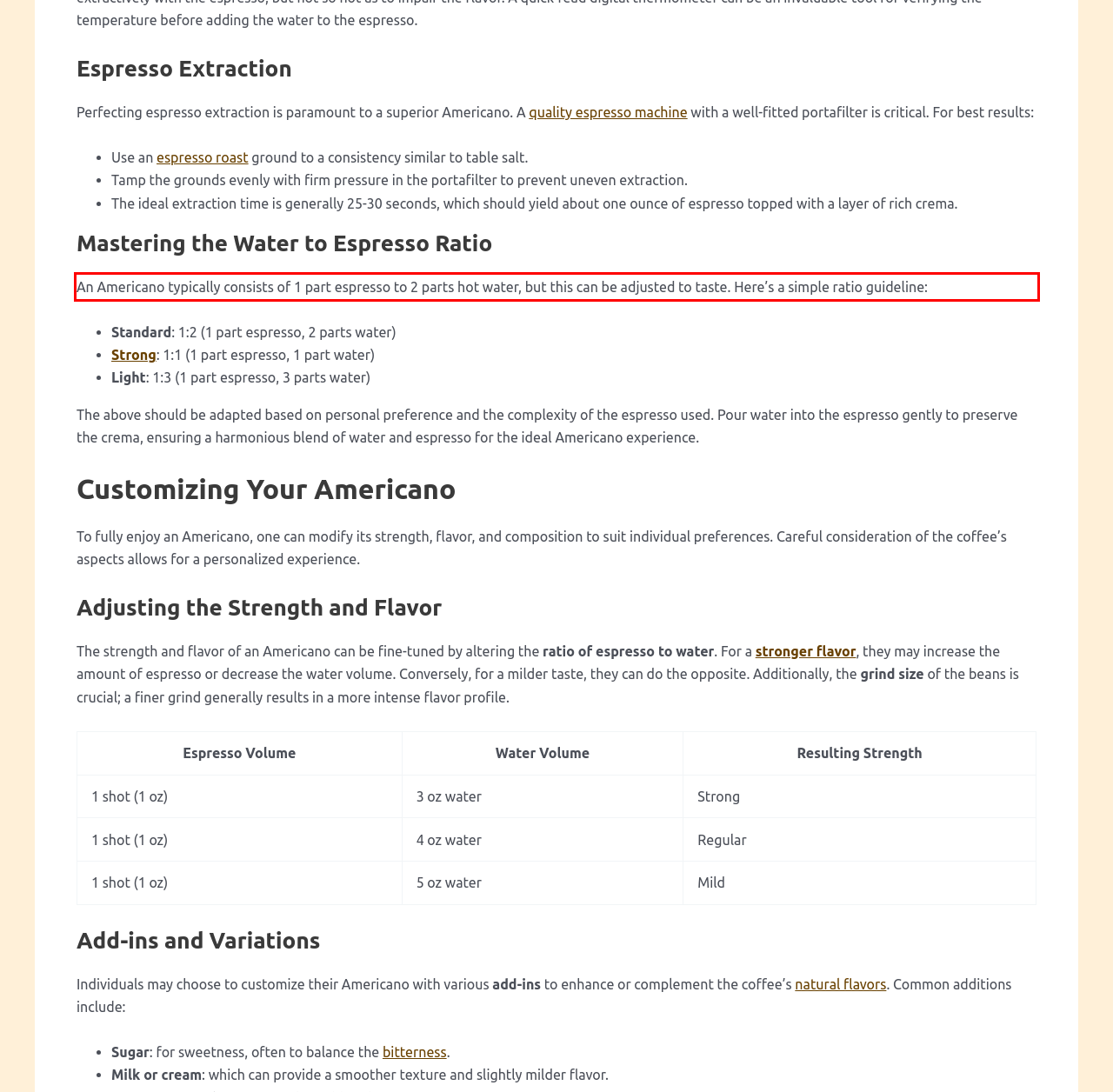Perform OCR on the text inside the red-bordered box in the provided screenshot and output the content.

An Americano typically consists of 1 part espresso to 2 parts hot water, but this can be adjusted to taste. Here’s a simple ratio guideline: